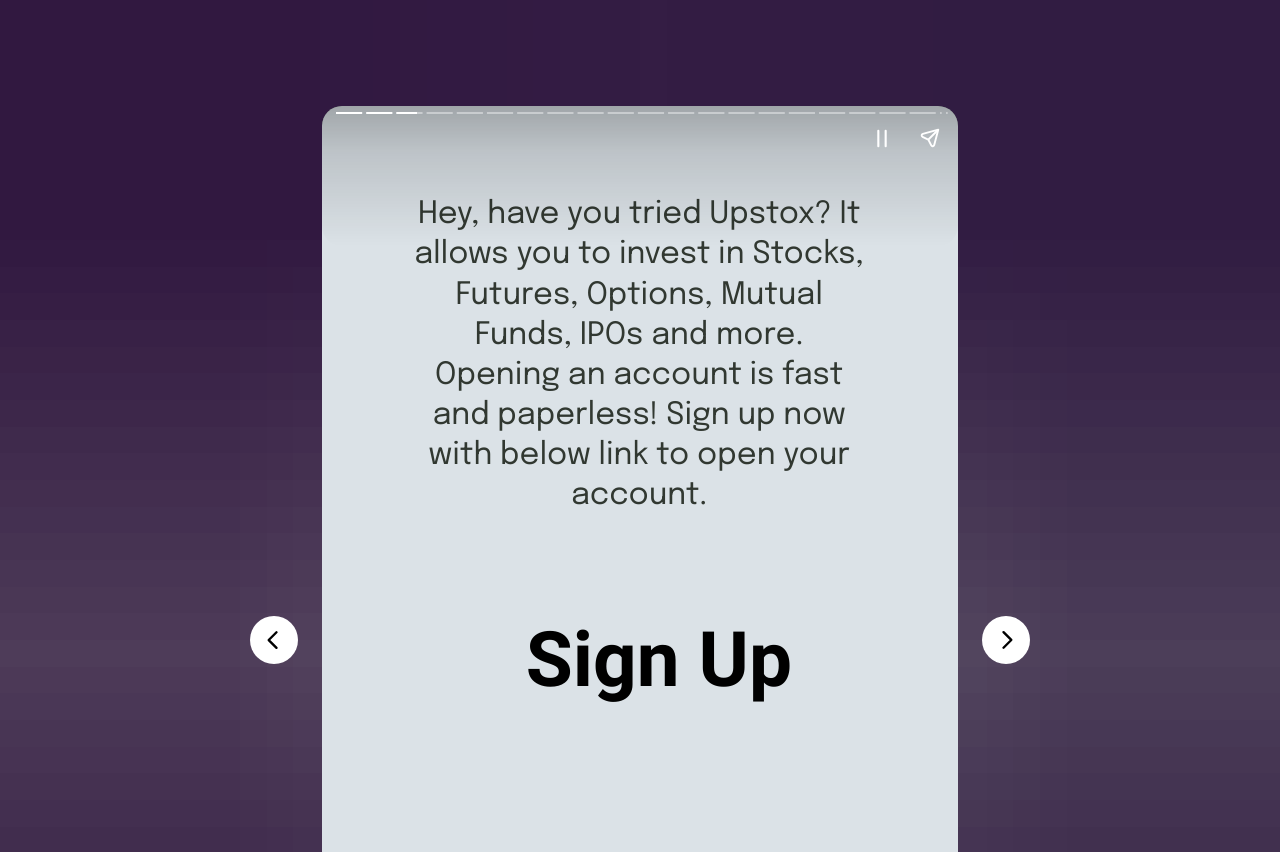What is the topic of the promotional text?
Please interpret the details in the image and answer the question thoroughly.

The promotional text is about Upstox, a platform that allows users to invest in various financial instruments, and is encouraging users to sign up for an account.